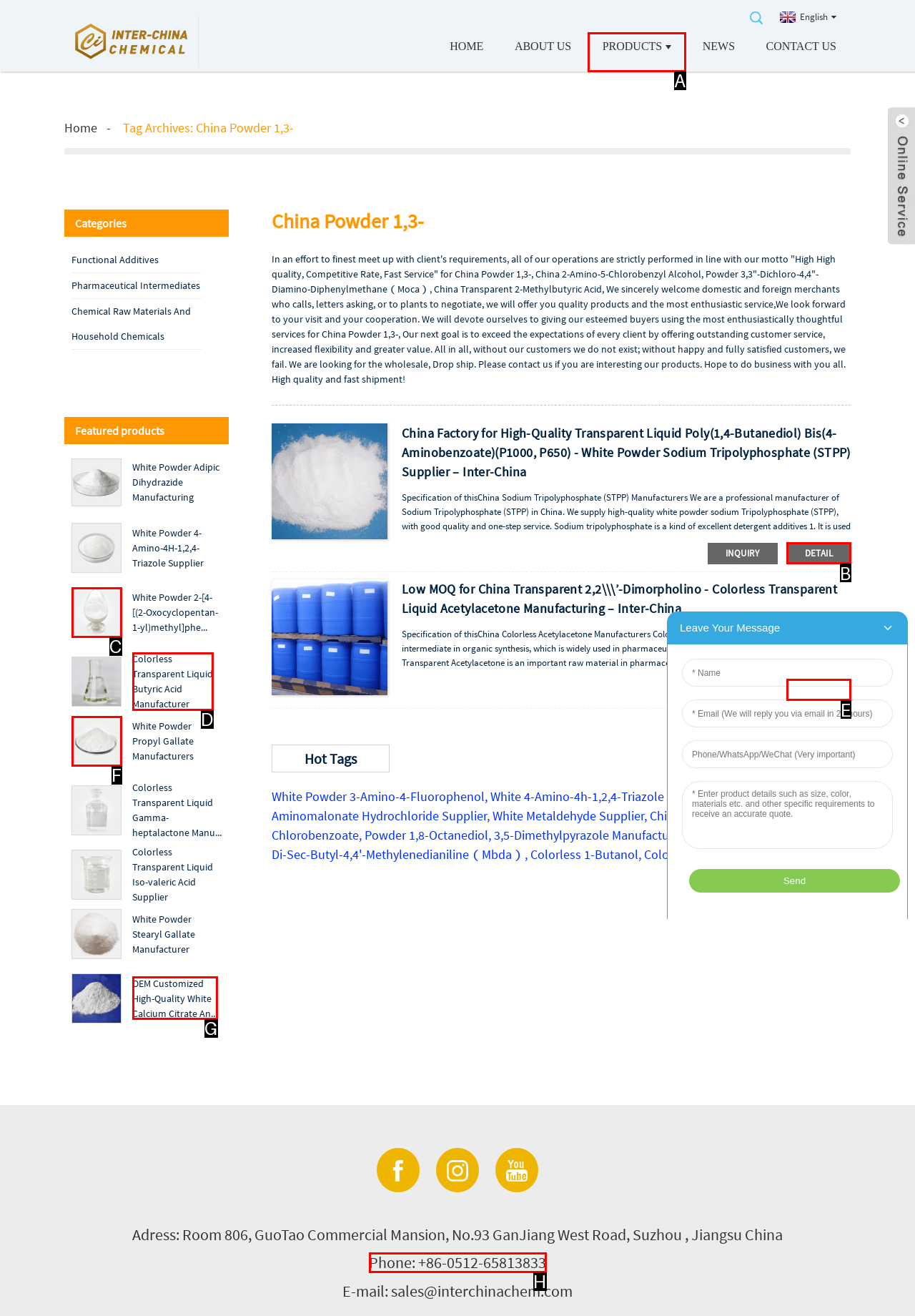Given the description: parent_node: White Powder 2-[4-[(2-Oxocyclopentan-1-yl)methyl]phe..., pick the option that matches best and answer with the corresponding letter directly.

C